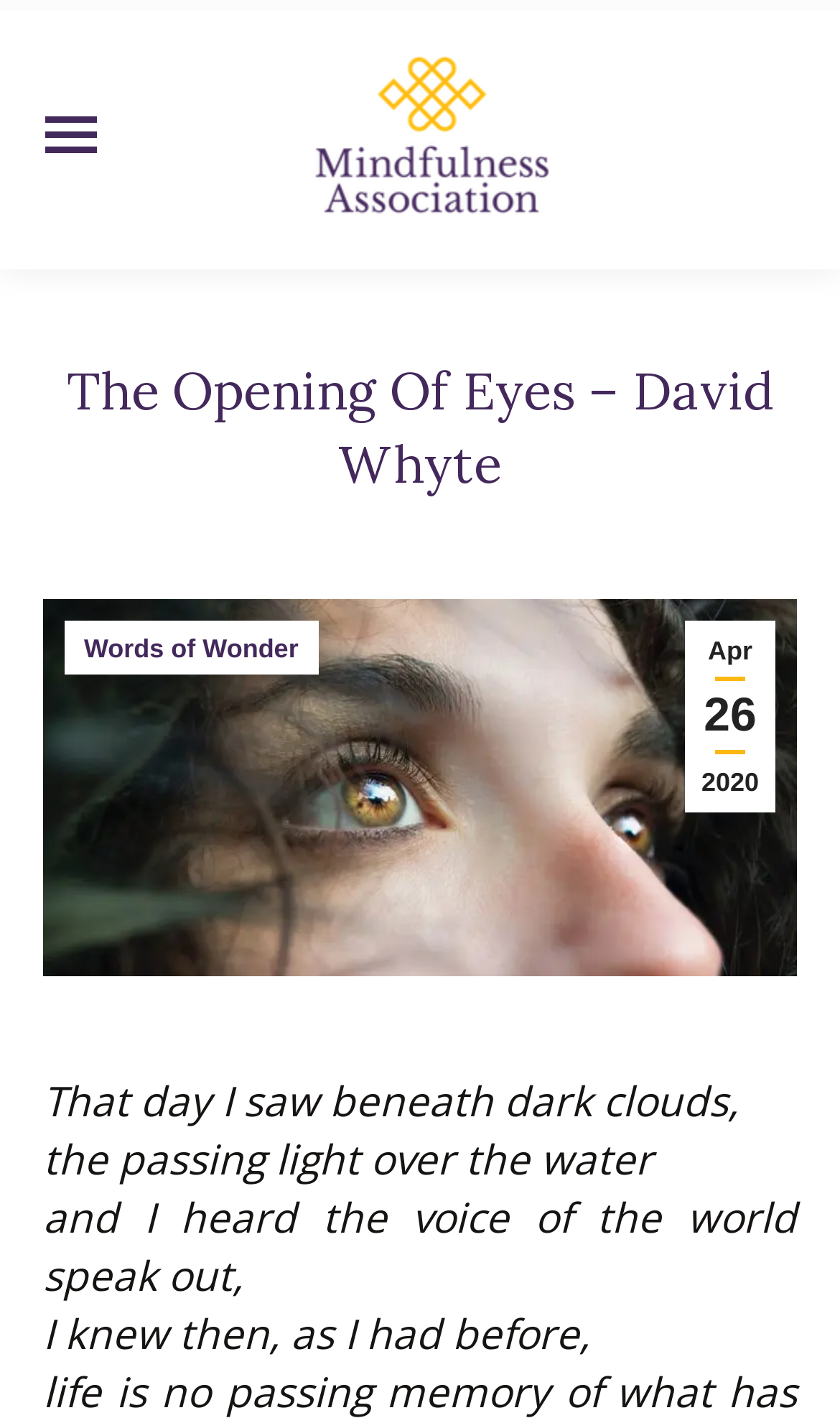Identify the bounding box for the UI element described as: "Go to Top". Ensure the coordinates are four float numbers between 0 and 1, formatted as [left, top, right, bottom].

[0.872, 0.933, 0.974, 0.994]